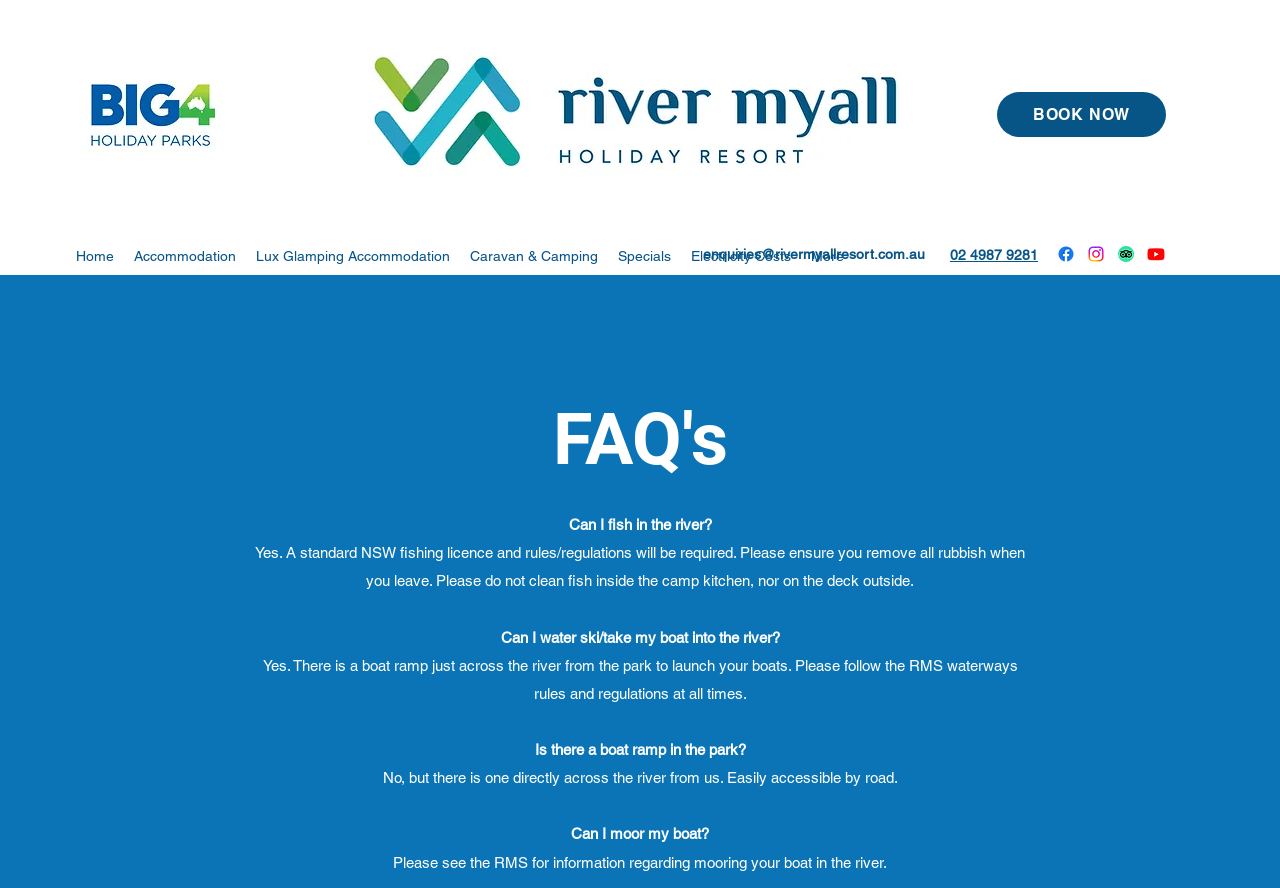What is the purpose of the 'BOOK NOW' link?
Refer to the image and provide a detailed answer to the question.

I inferred this answer by looking at the location and text of the 'BOOK NOW' link. It is prominently displayed at the top of the webpage, suggesting that it is a call-to-action for users to book their accommodation at the holiday park.